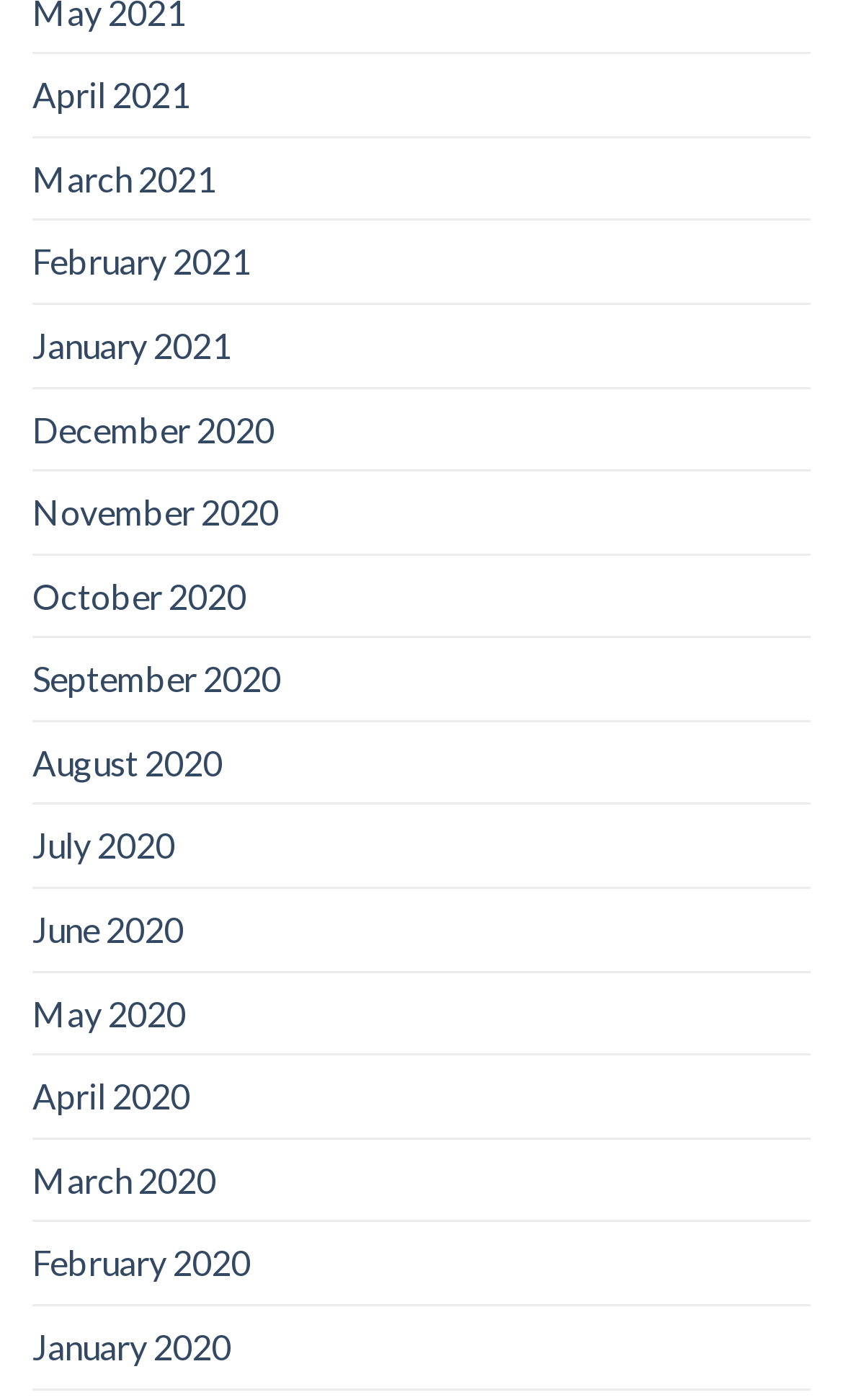Please find and report the bounding box coordinates of the element to click in order to perform the following action: "view January 2021". The coordinates should be expressed as four float numbers between 0 and 1, in the format [left, top, right, bottom].

[0.038, 0.218, 0.274, 0.276]